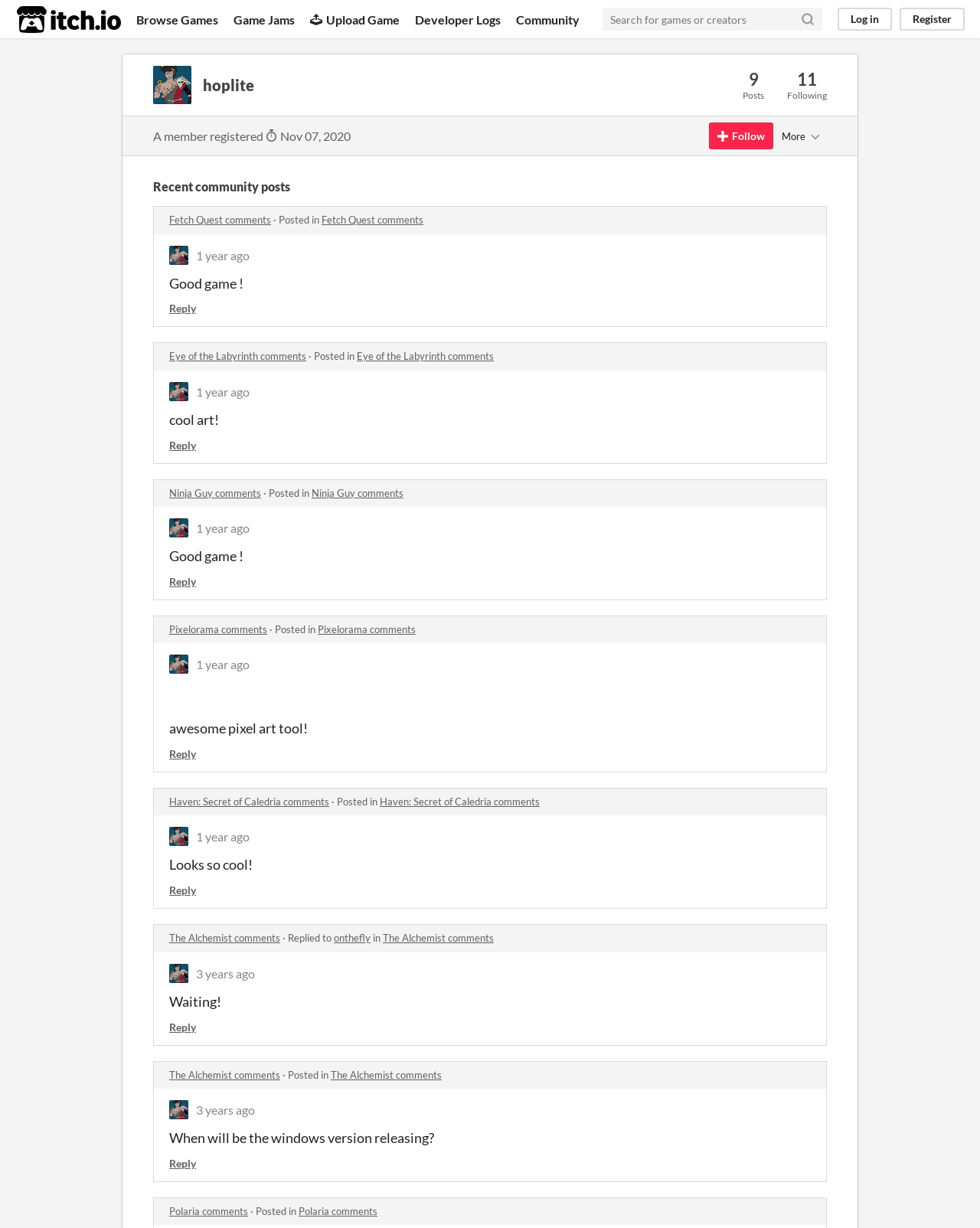Please locate the bounding box coordinates of the element's region that needs to be clicked to follow the instruction: "Upload a game". The bounding box coordinates should be provided as four float numbers between 0 and 1, i.e., [left, top, right, bottom].

[0.317, 0.0, 0.408, 0.031]